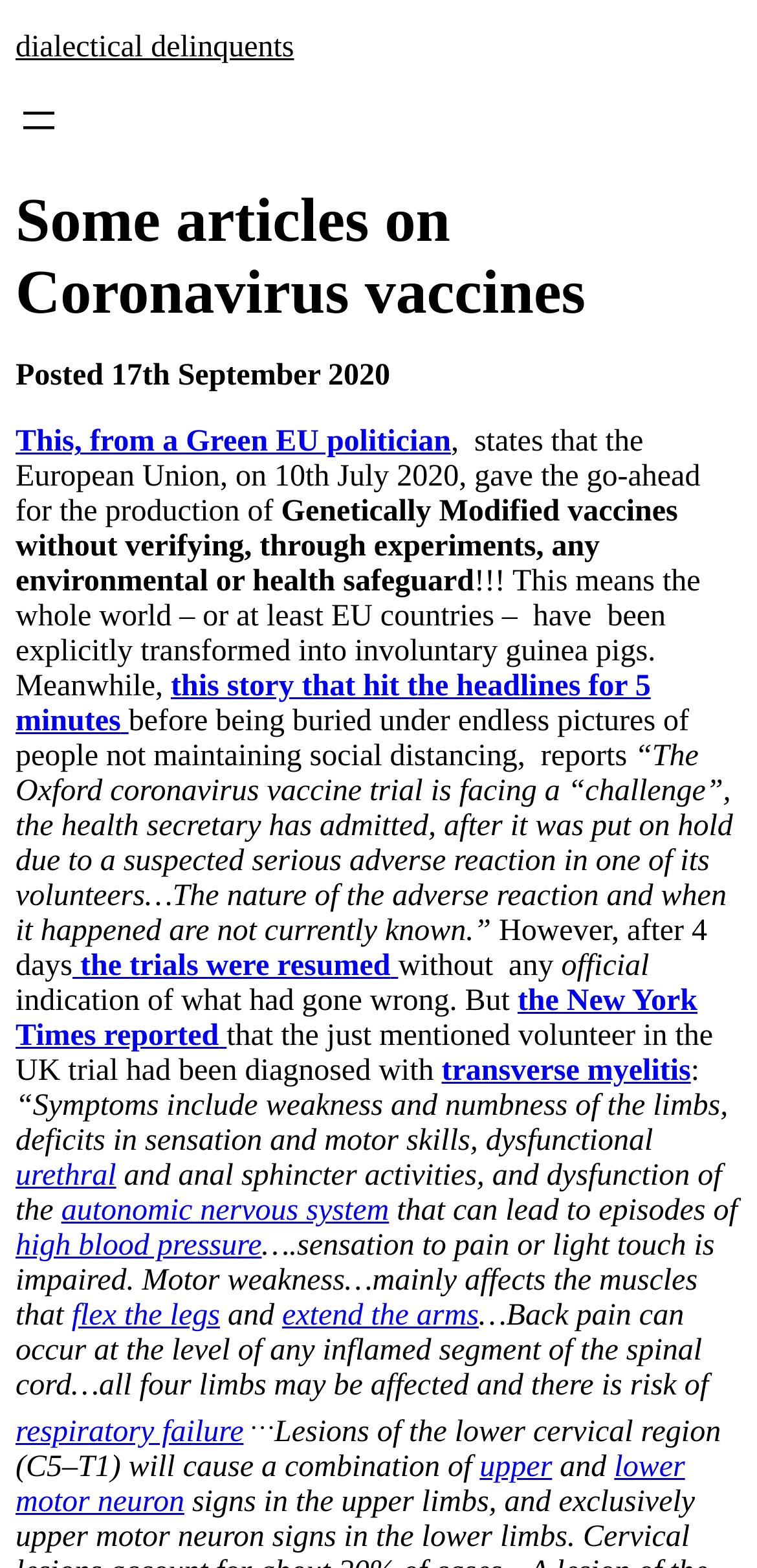Determine the bounding box coordinates for the area that should be clicked to carry out the following instruction: "Open the menu".

[0.021, 0.062, 0.082, 0.092]